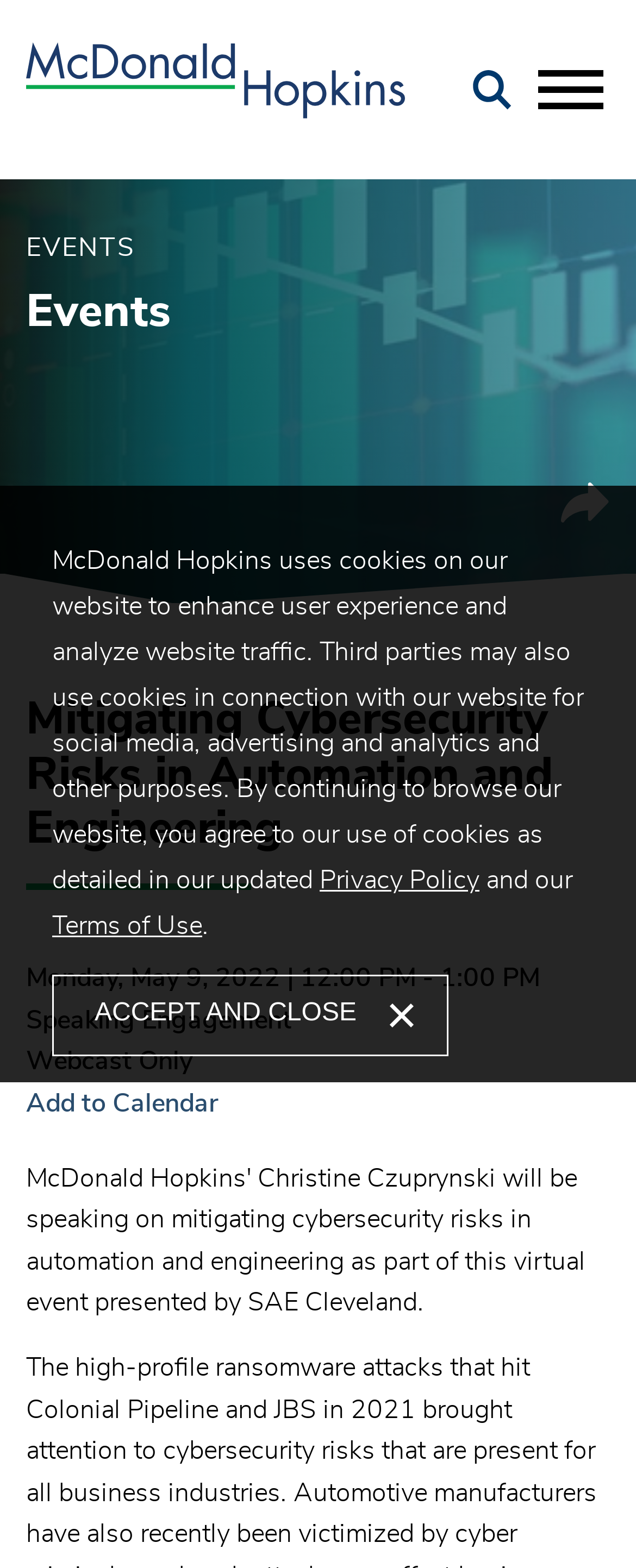Identify the bounding box coordinates for the region to click in order to carry out this instruction: "Click the Search button". Provide the coordinates using four float numbers between 0 and 1, formatted as [left, top, right, bottom].

[0.744, 0.045, 0.805, 0.071]